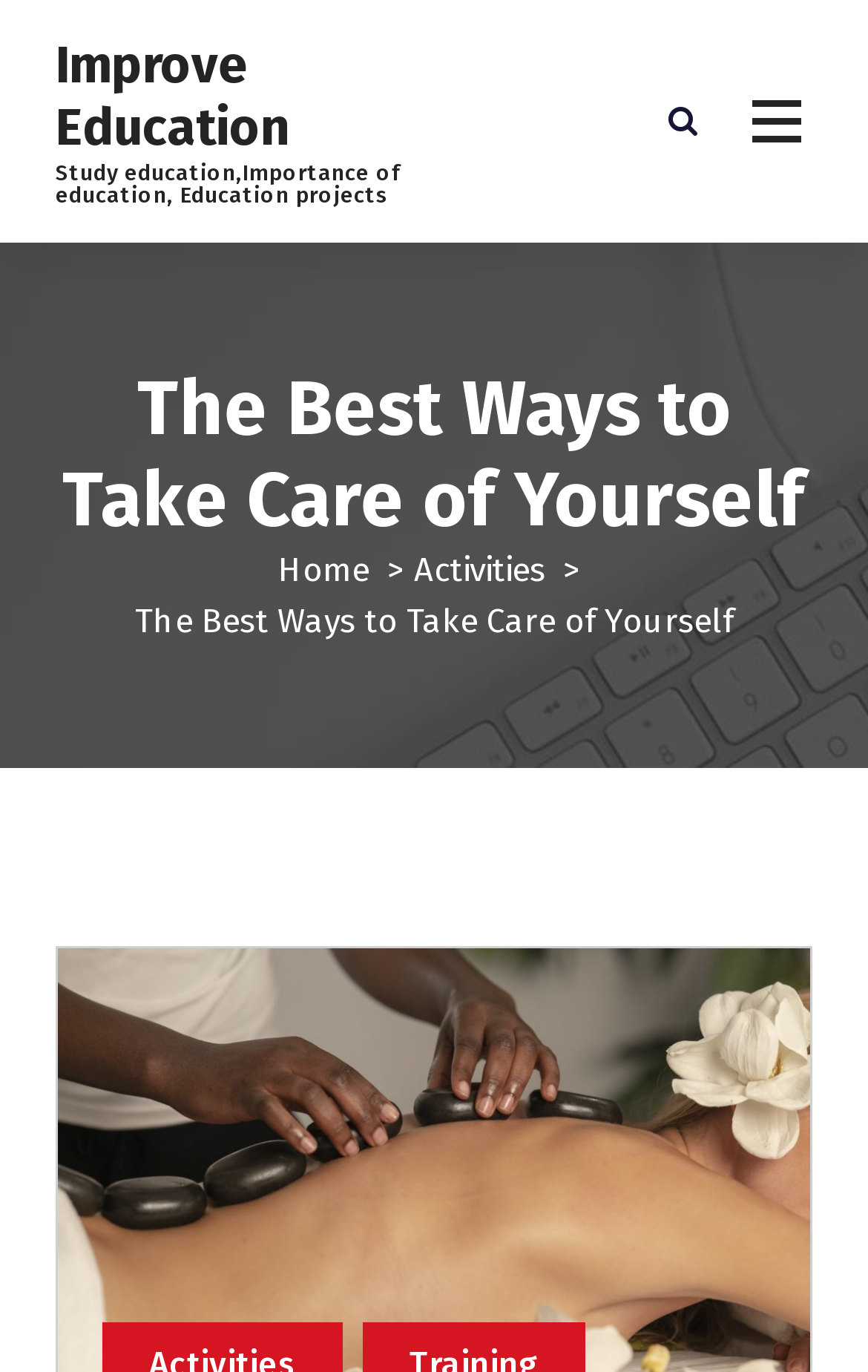What is the tone of the webpage?
Using the visual information, answer the question in a single word or phrase.

Informative